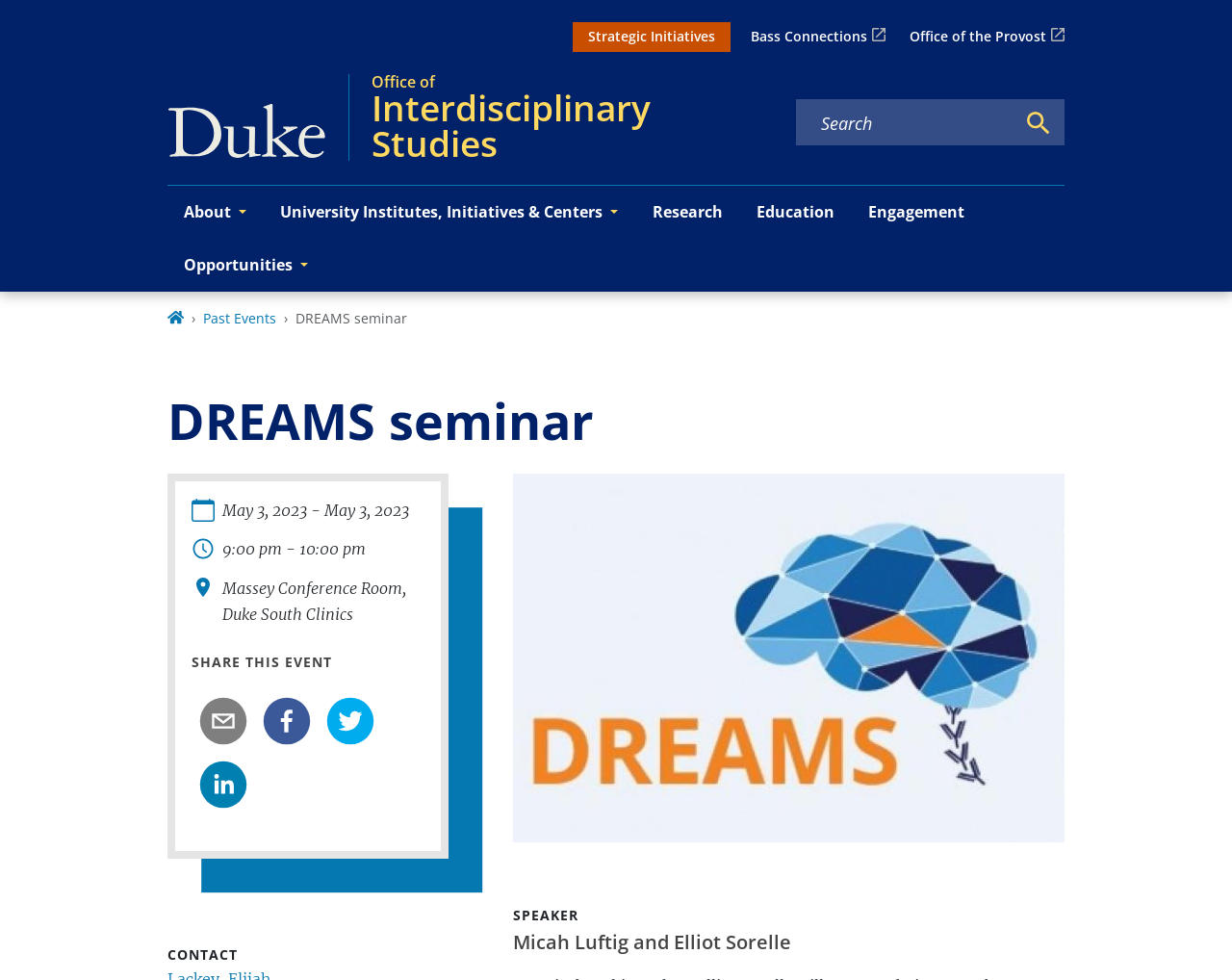Identify the bounding box coordinates of the HTML element based on this description: "aria-label="Search keywords" name="q" placeholder="Search"".

[0.647, 0.114, 0.823, 0.138]